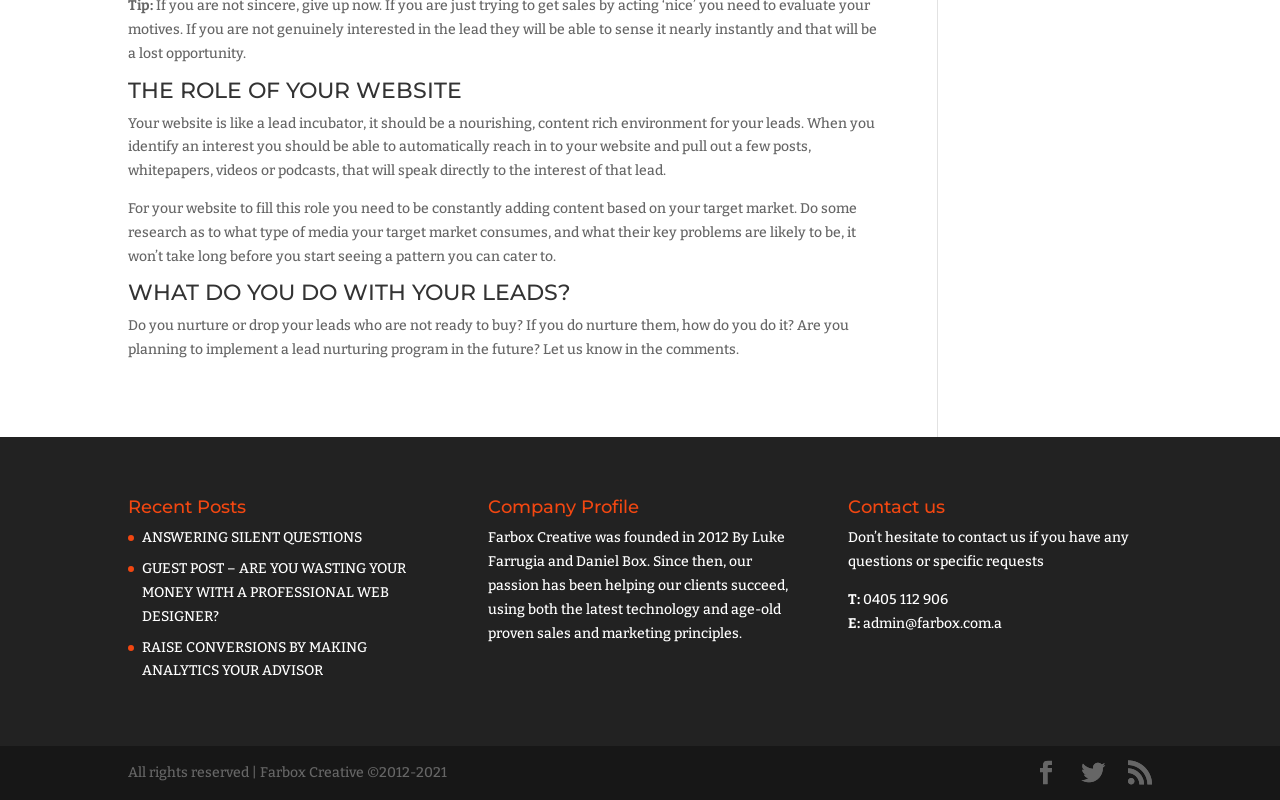Using details from the image, please answer the following question comprehensively:
How can I contact the company?

The contact us section on the webpage provides a phone number, 0405 112 906, and an email address, admin@farbox.com.au, to get in touch with the company.